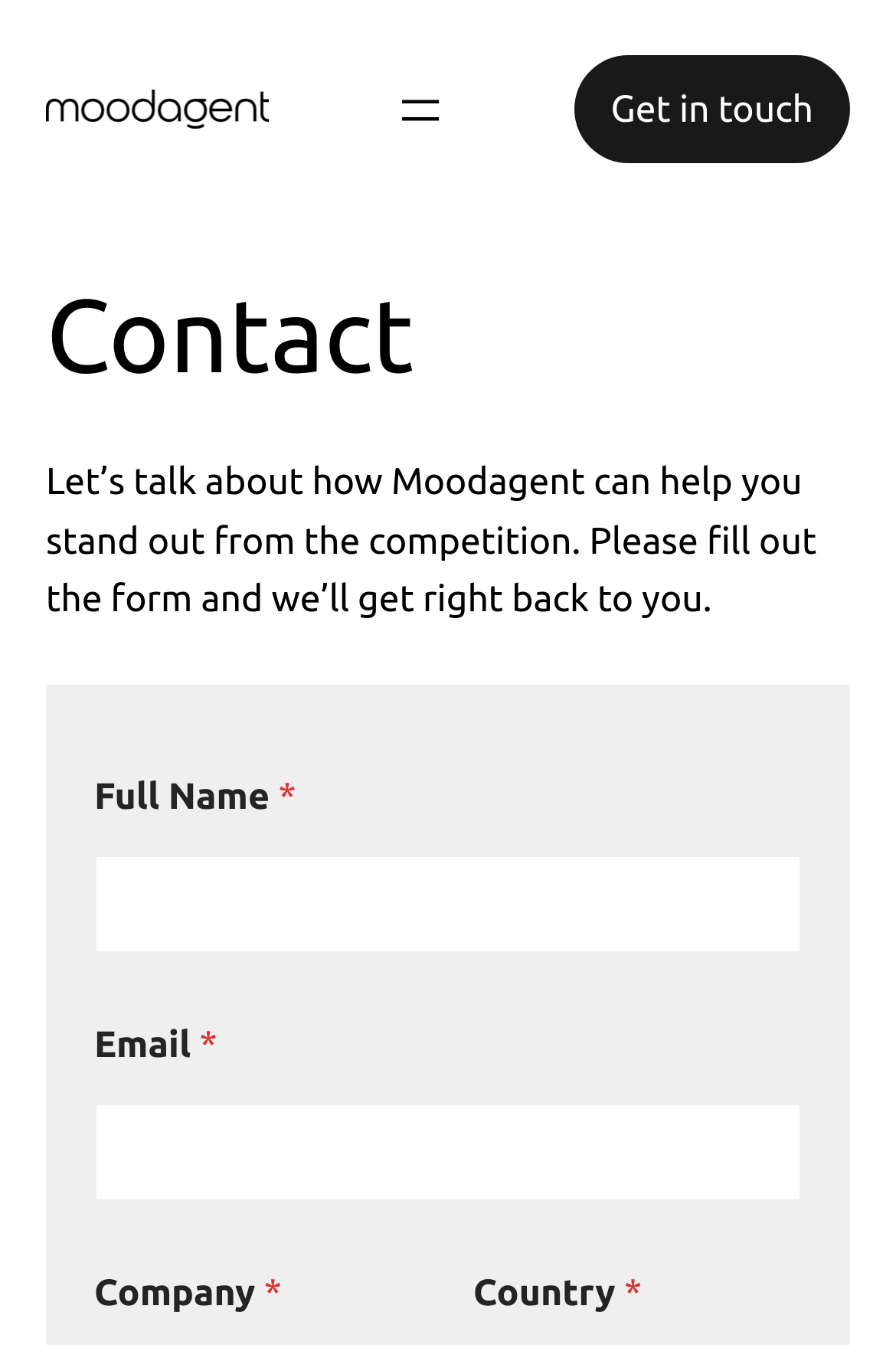What information is required to fill out the form?
Provide a detailed answer to the question using information from the image.

The form requires the user to fill out their Full Name and Email, as indicated by the required textboxes with labels 'Full Name' and 'Email'.